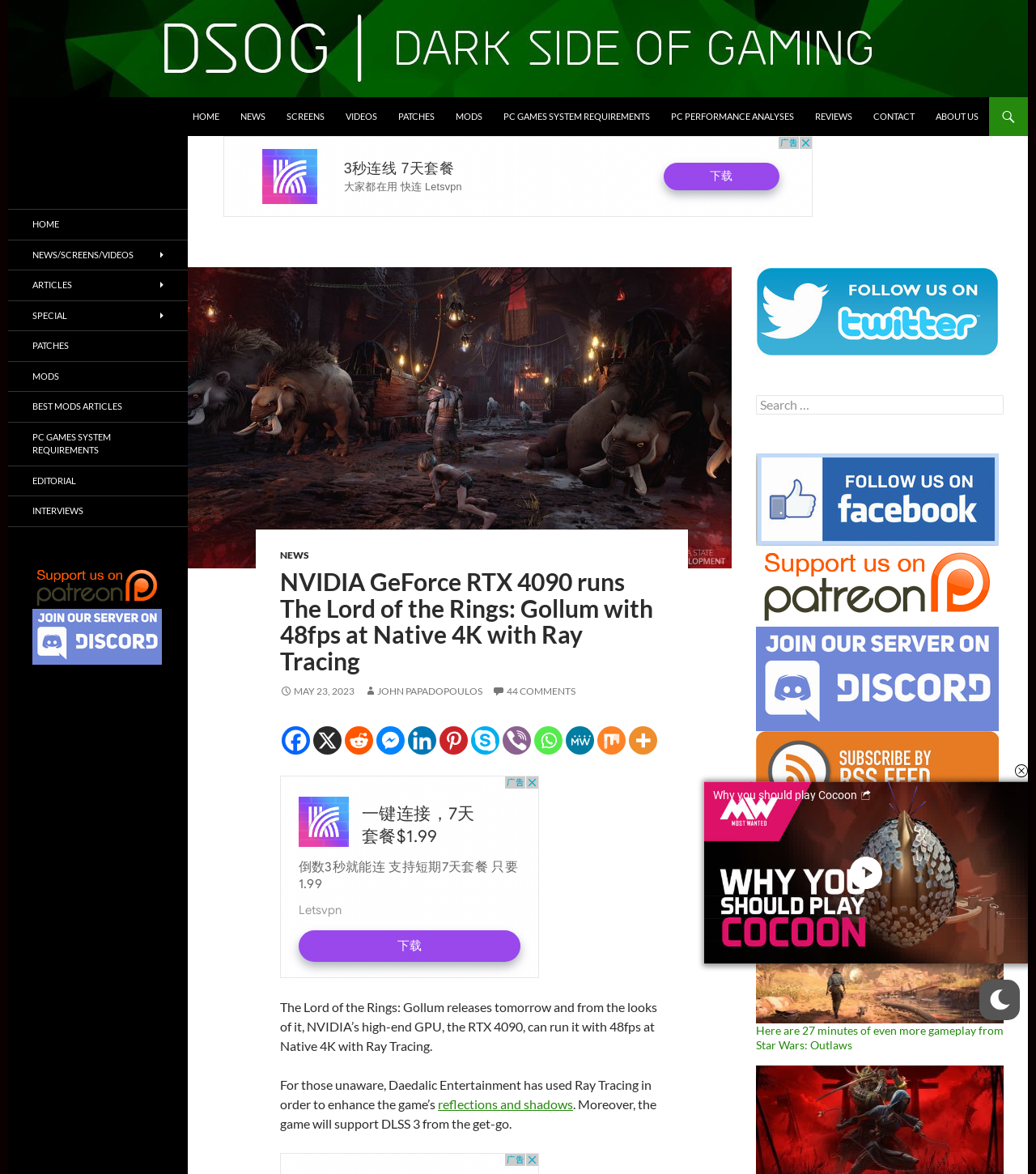Find the bounding box coordinates of the clickable element required to execute the following instruction: "Check the popular stories". Provide the coordinates as four float numbers between 0 and 1, i.e., [left, top, right, bottom].

[0.73, 0.724, 0.969, 0.749]